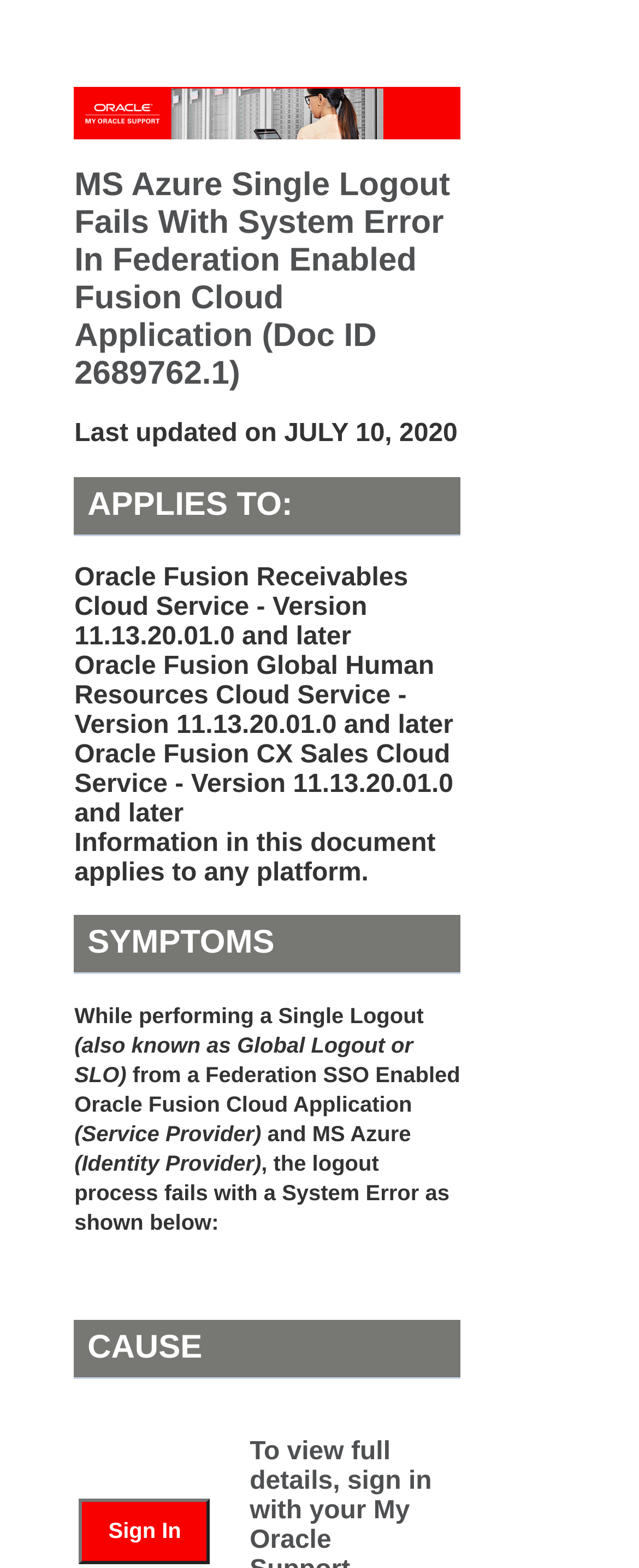What is the identity provider mentioned in the webpage?
Respond to the question with a well-detailed and thorough answer.

I found the identity provider by reading the text '(Identity Provider)' which is located in the 'SYMPTOMS' section of the webpage, and it is mentioned alongside 'MS Azure'.